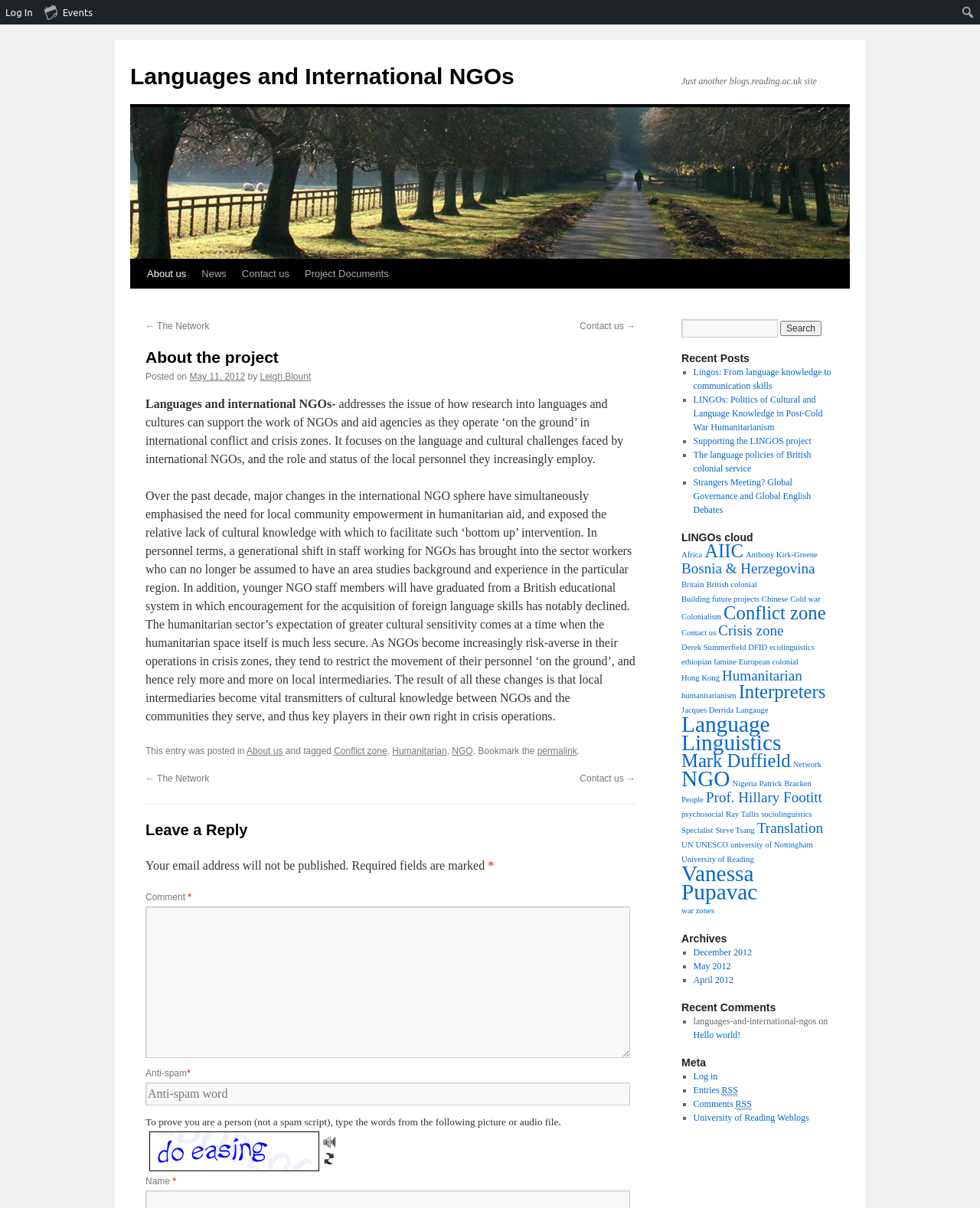What is the purpose of the 'Anti-spam' field?
Using the image as a reference, answer the question with a short word or phrase.

To prove you are a person